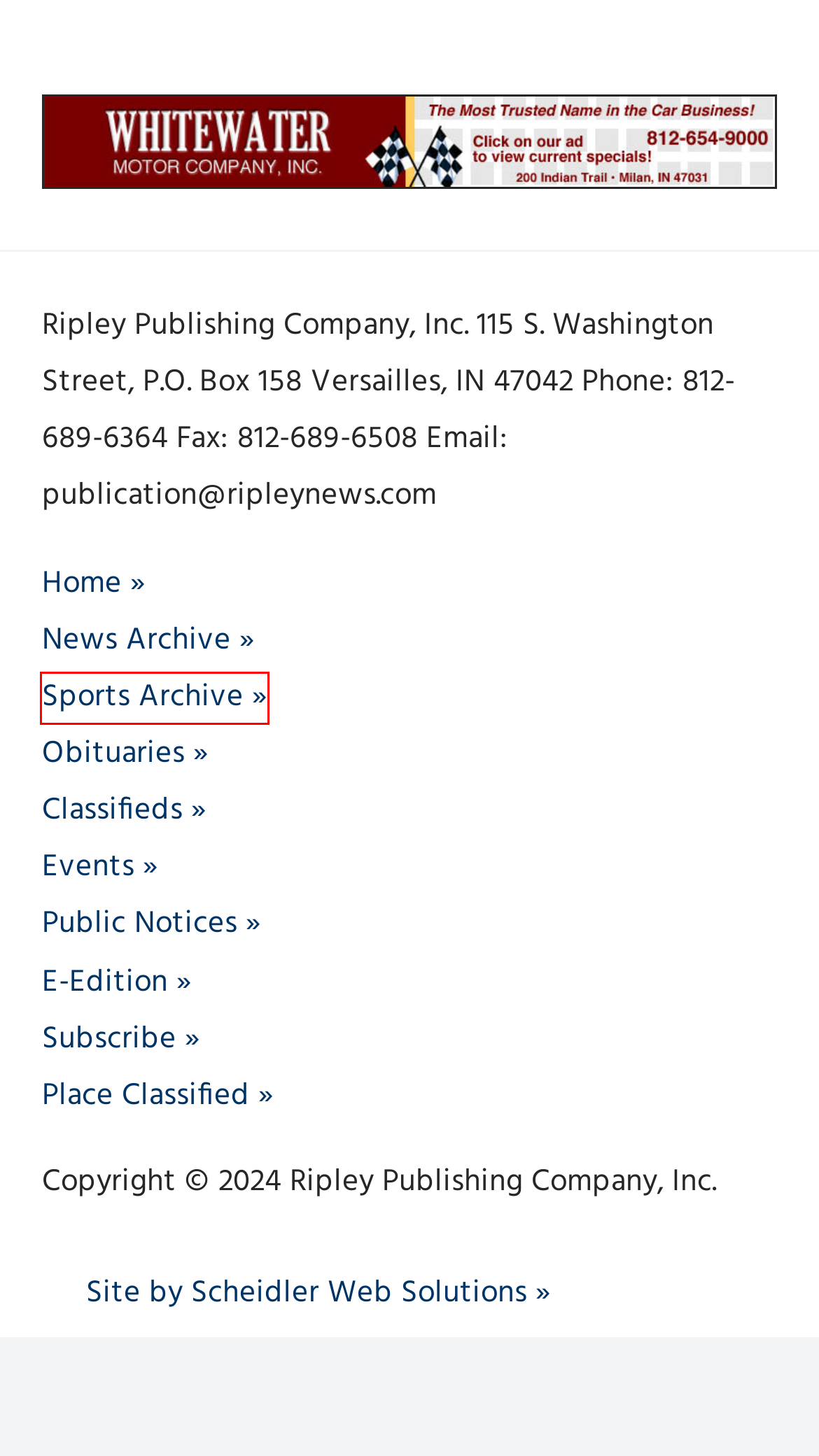Review the screenshot of a webpage that includes a red bounding box. Choose the webpage description that best matches the new webpage displayed after clicking the element within the bounding box. Here are the candidates:
A. Classifieds – Ripley Publishing Company, Inc.
B. Osgood Journal and The Versailles Republican Online Newspaper Log-In
C. Events from October 19, 2022 – October 11, 2022 – Ripley Publishing Company, Inc.
D. Scheidler Web Solutions LLC | Your website is our business.
E. Sports – Ripley Publishing Company, Inc.
F. Public Notices – Ripley Publishing Company, Inc.
G. Marilyn June Walker – Ripley Publishing Company, Inc.
H. Ripley Publishing Company, Inc. – Publishers of the Osgood Journal and The Versailles Republican

E